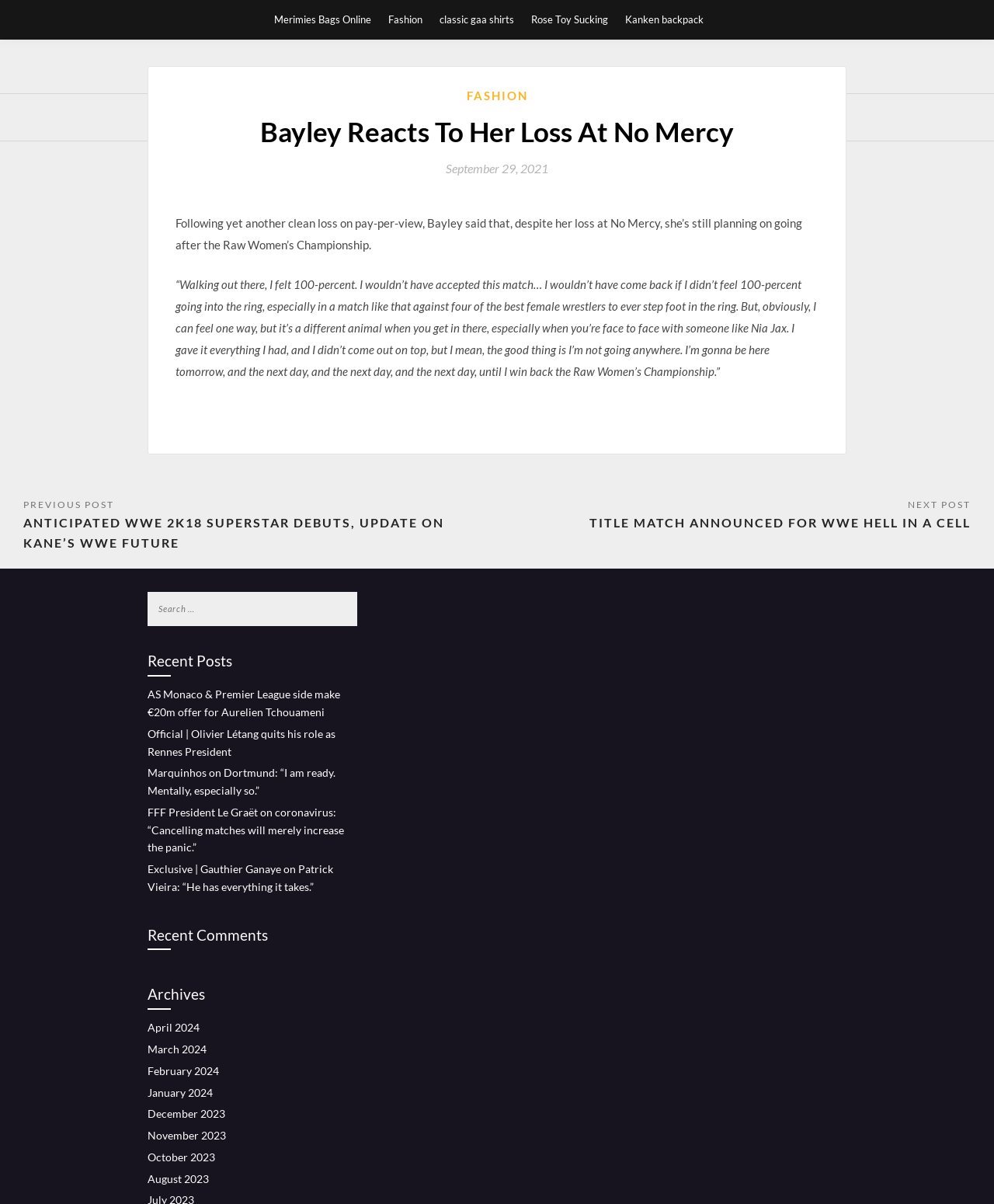Locate the bounding box coordinates of the segment that needs to be clicked to meet this instruction: "View the archives for April 2024".

[0.148, 0.848, 0.201, 0.859]